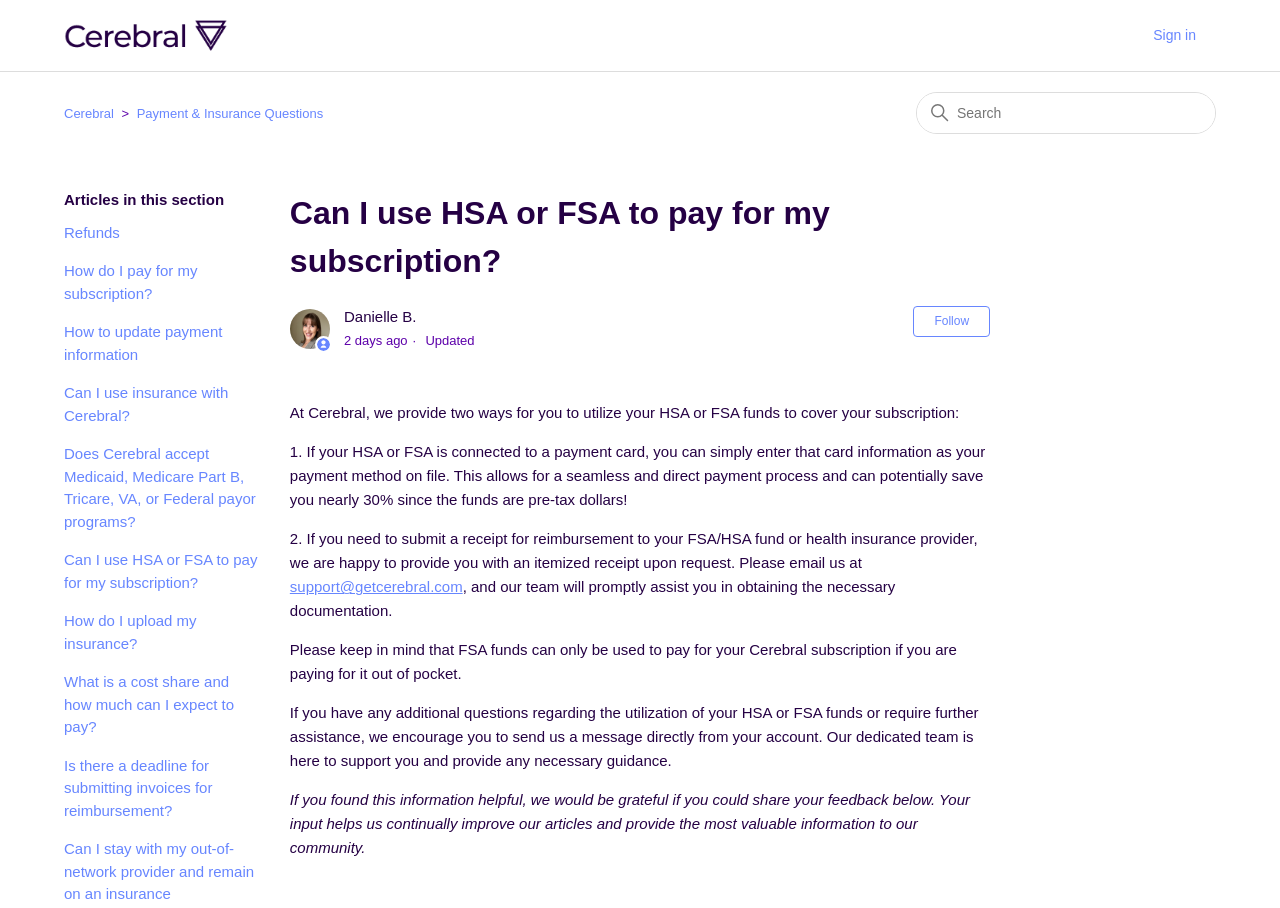Locate the bounding box coordinates of the clickable region to complete the following instruction: "Go to Payment & Insurance Questions."

[0.092, 0.117, 0.252, 0.133]